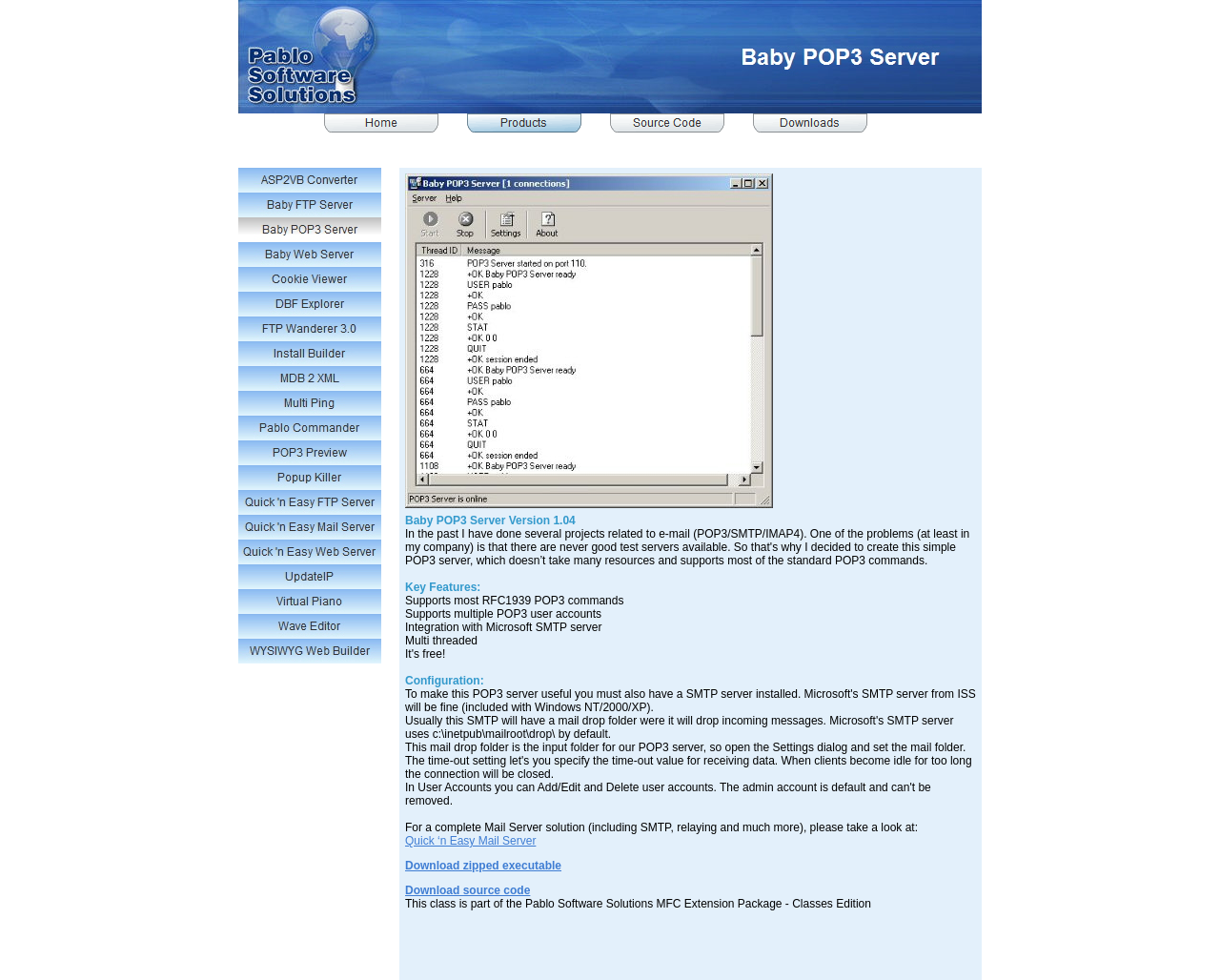What is the last product listed?
Respond to the question with a well-detailed and thorough answer.

The last product listed can be found in the last row of the table, which contains the product name 'POP3 Preview' and a link to it.